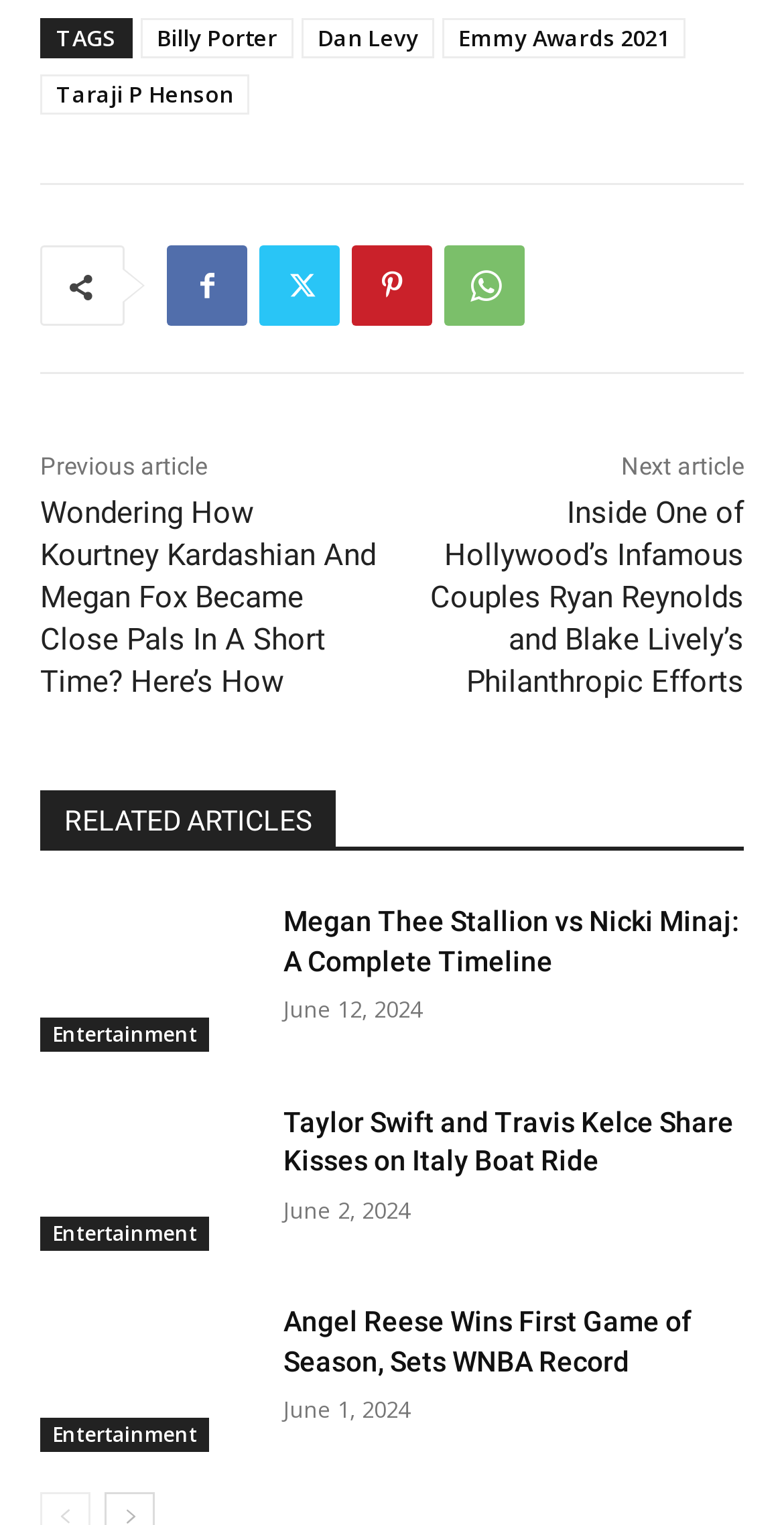Determine the bounding box coordinates for the clickable element to execute this instruction: "Go to the next article". Provide the coordinates as four float numbers between 0 and 1, i.e., [left, top, right, bottom].

[0.792, 0.297, 0.949, 0.316]